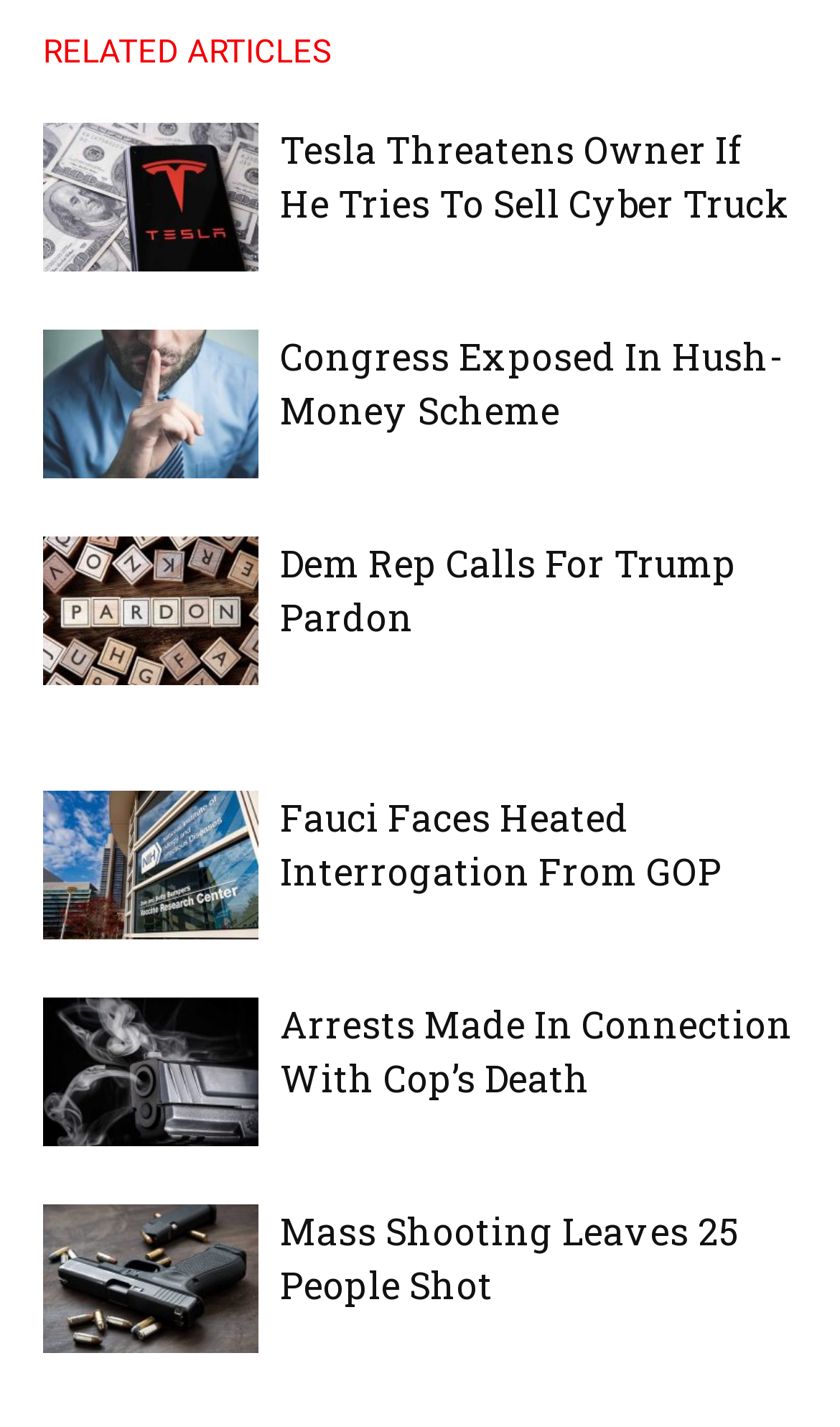Identify the bounding box for the described UI element: "RELATED ARTICLES".

[0.051, 0.014, 0.446, 0.059]